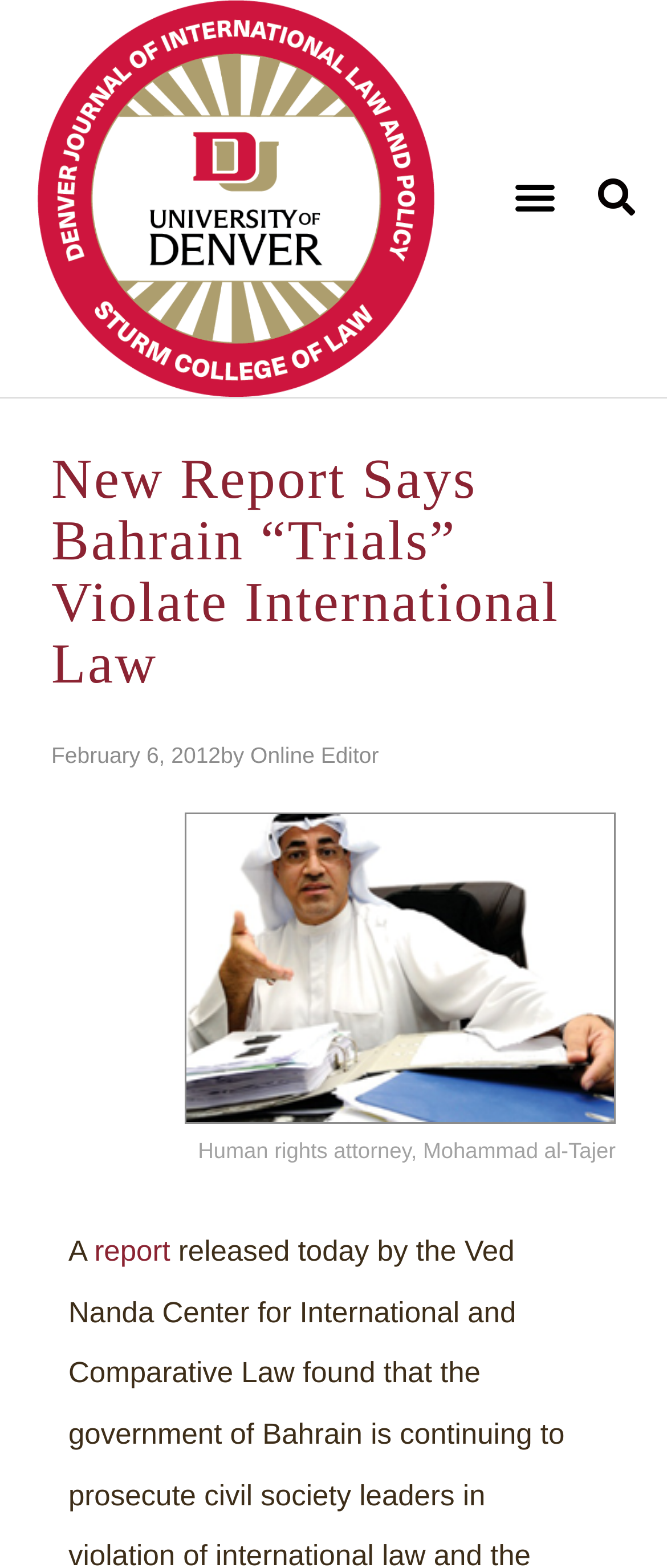Given the element description: "report", predict the bounding box coordinates of this UI element. The coordinates must be four float numbers between 0 and 1, given as [left, top, right, bottom].

[0.141, 0.788, 0.255, 0.808]